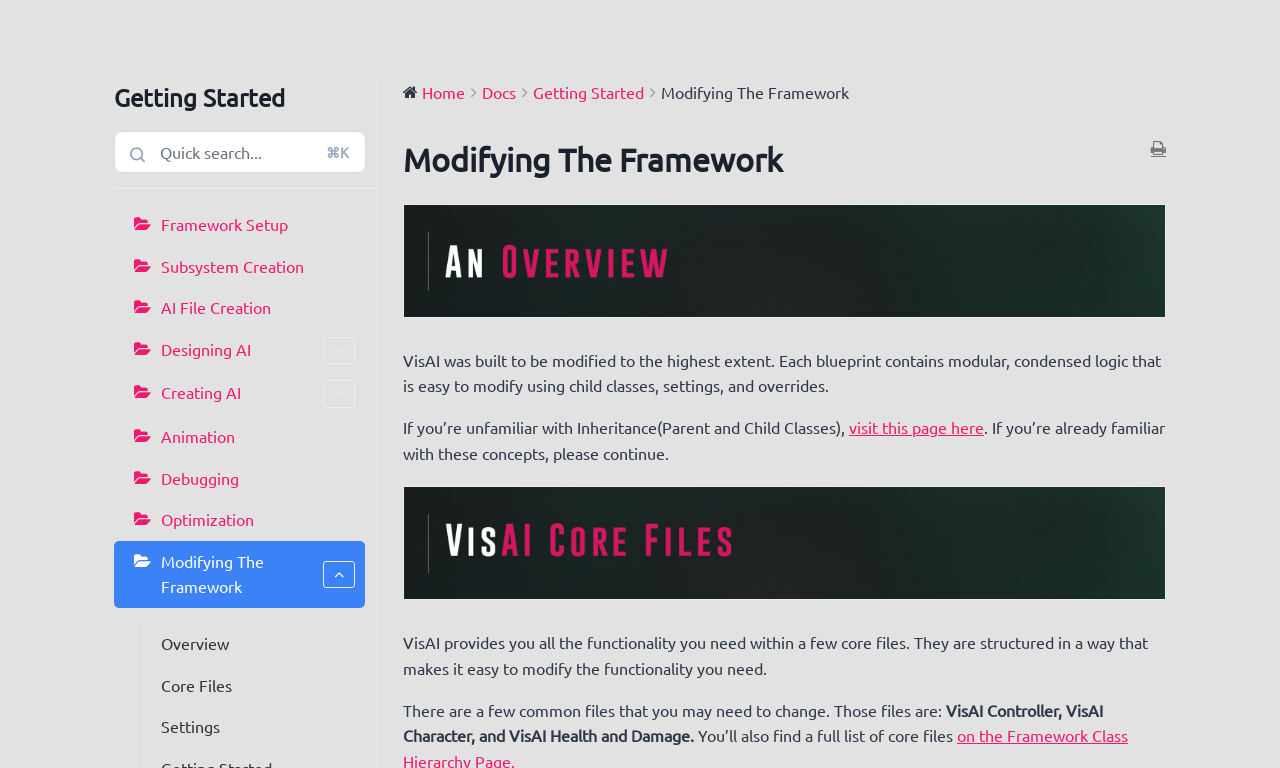Please specify the bounding box coordinates of the element that should be clicked to execute the given instruction: 'Read about Modifying The Framework'. Ensure the coordinates are four float numbers between 0 and 1, expressed as [left, top, right, bottom].

[0.516, 0.107, 0.663, 0.133]